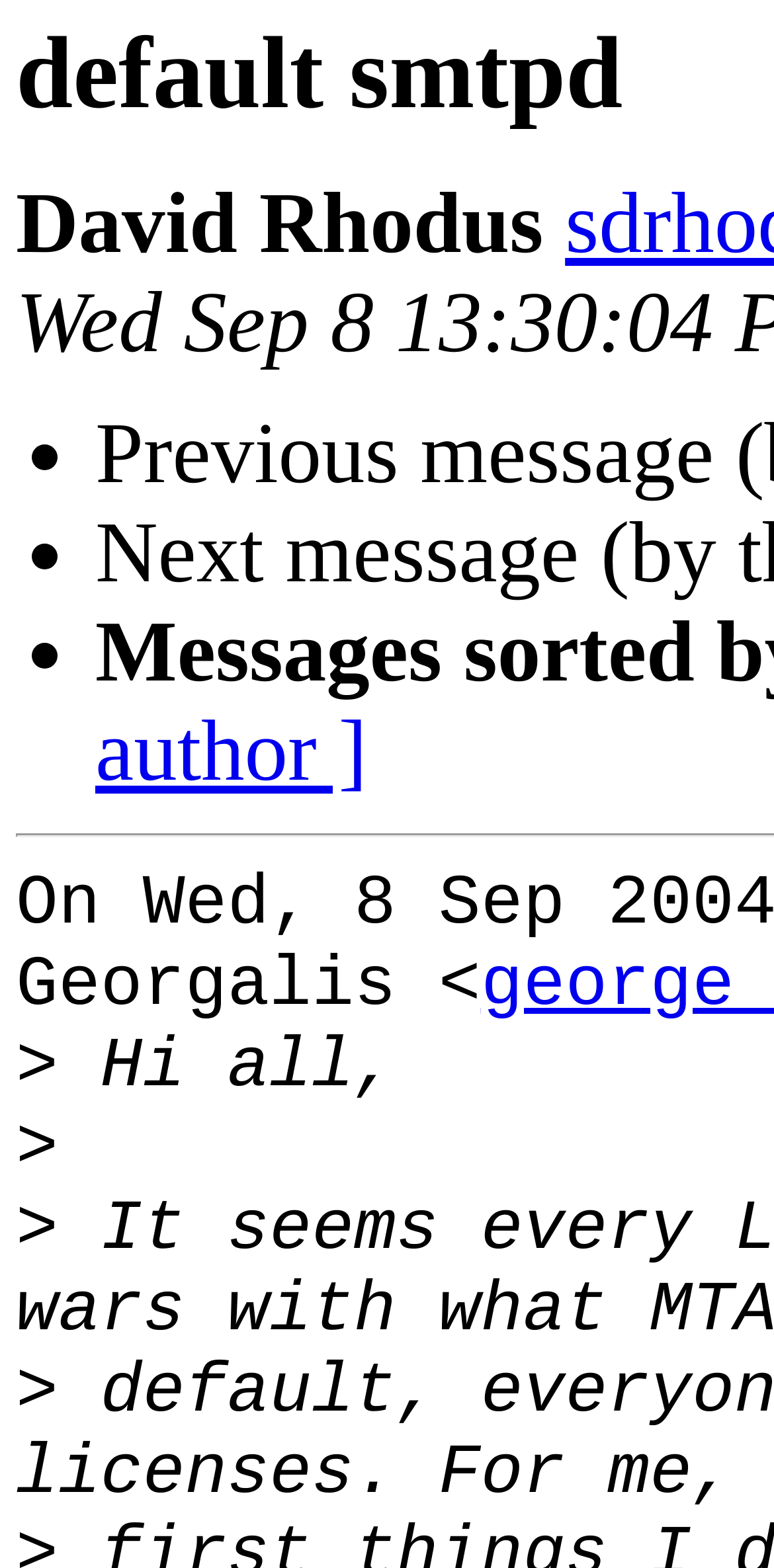How many list markers are present? Analyze the screenshot and reply with just one word or a short phrase.

3